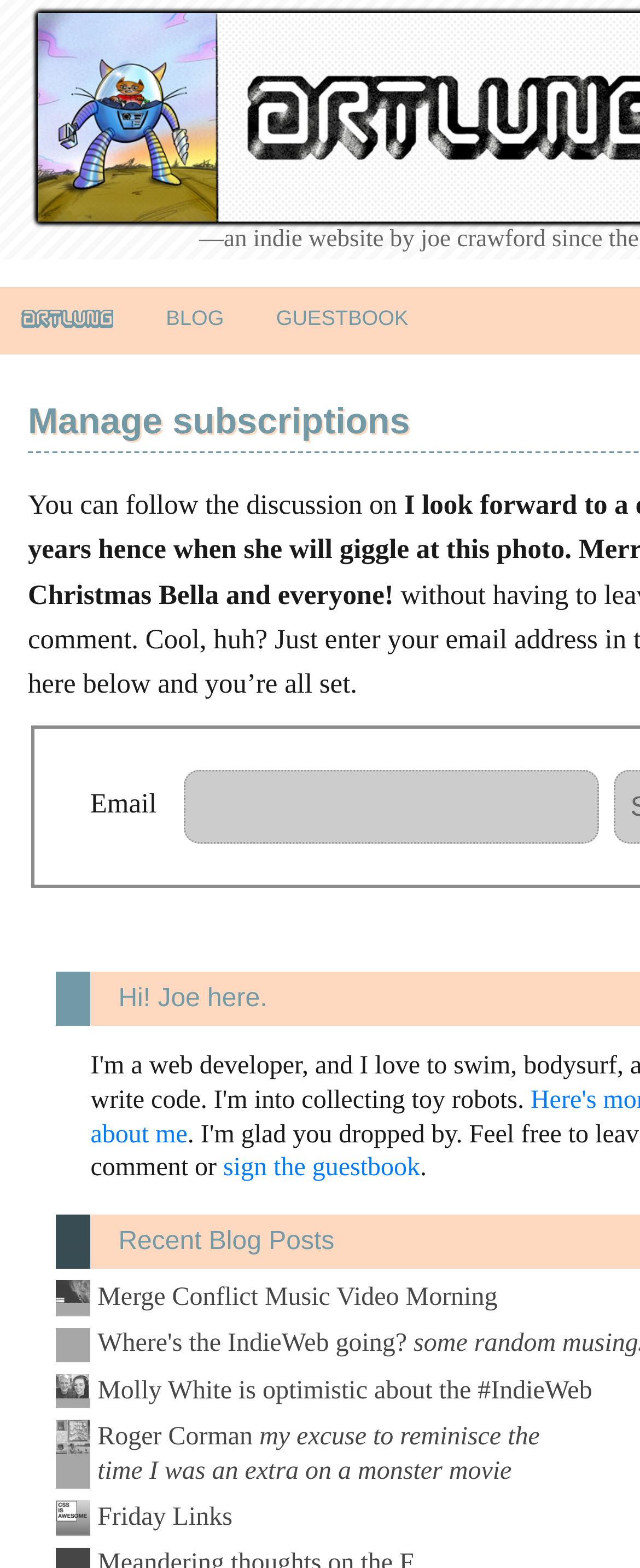Look at the image and write a detailed answer to the question: 
What is the name of the website's author?

I found the answer by looking at the link element with the text 'joe crawford' which is located below the '—an indie website by' static text.